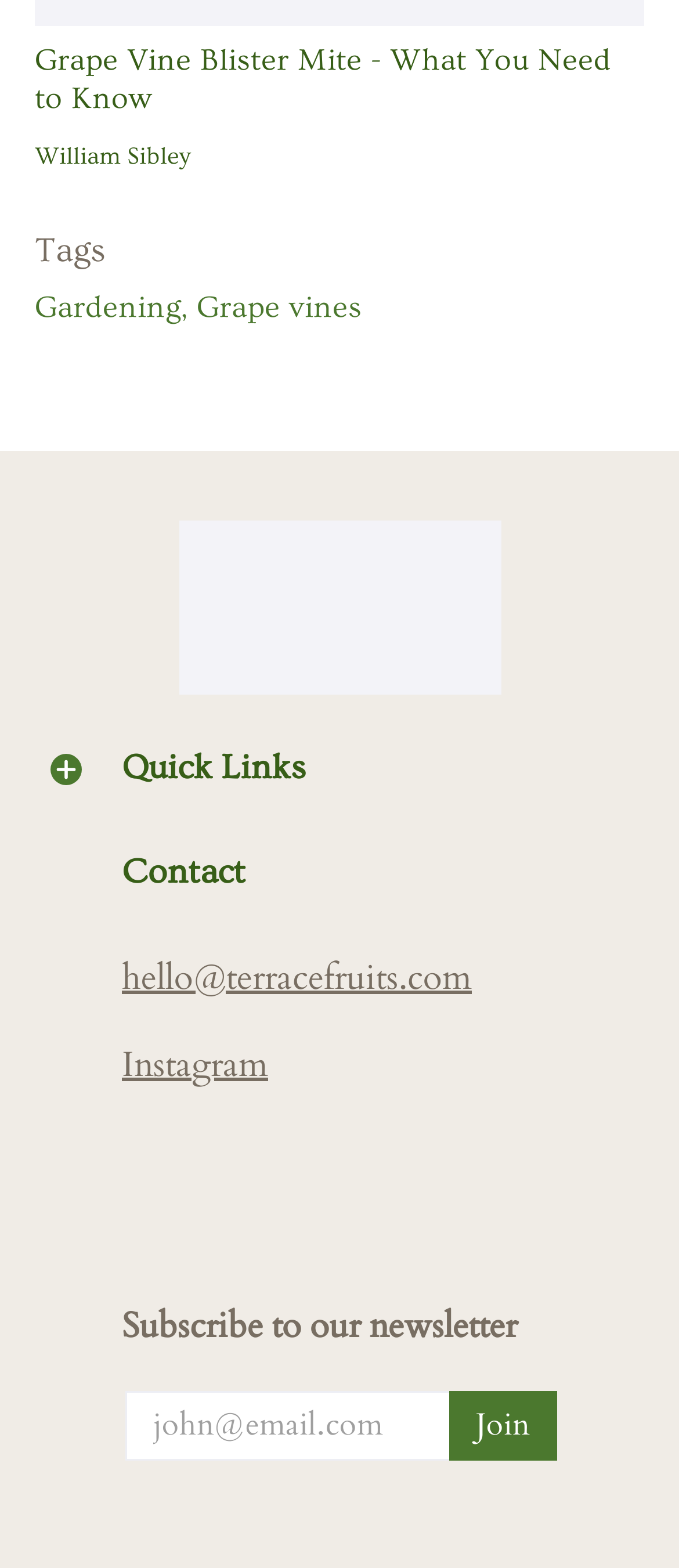Show the bounding box coordinates of the region that should be clicked to follow the instruction: "Follow us on Instagram."

[0.179, 0.664, 0.395, 0.694]